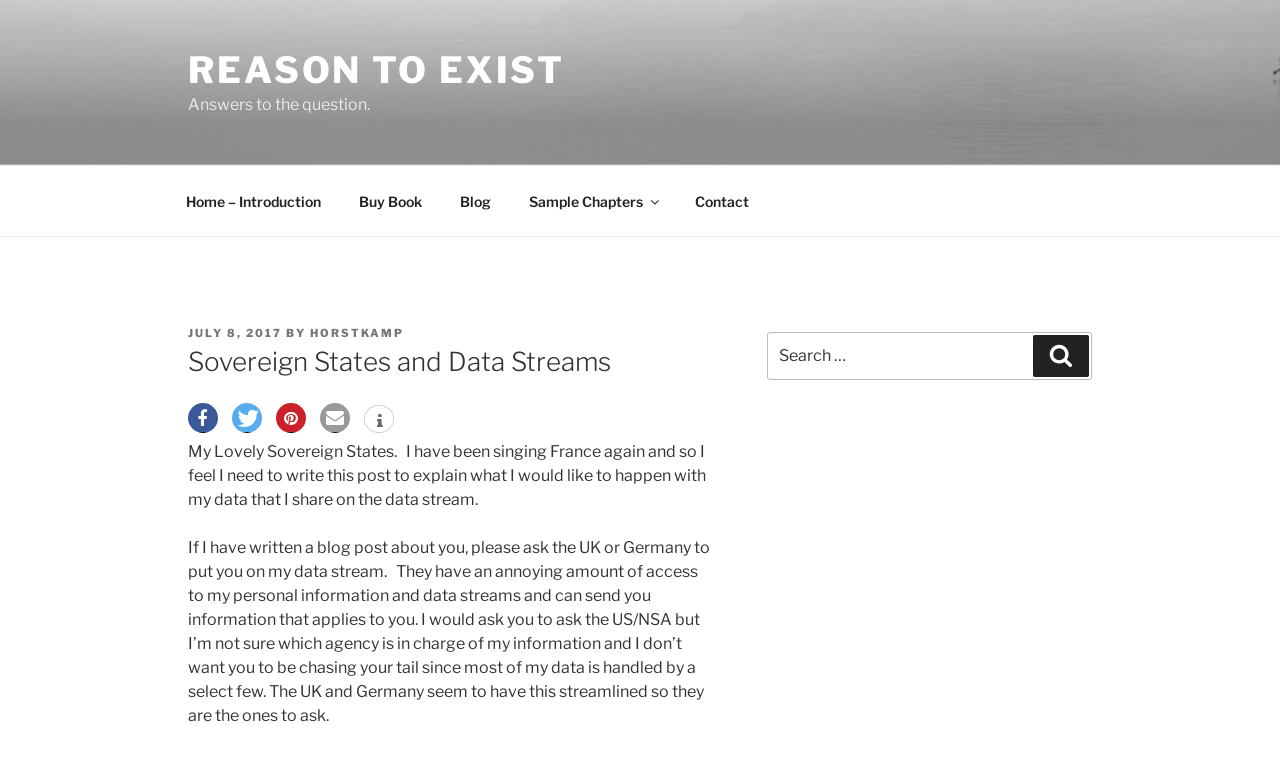Using the image as a reference, answer the following question in as much detail as possible:
What is the topic of the blog post?

The topic of the blog post can be inferred from the text content of the blog post, which discusses the author's personal data streams and how they are handled by various countries and agencies.